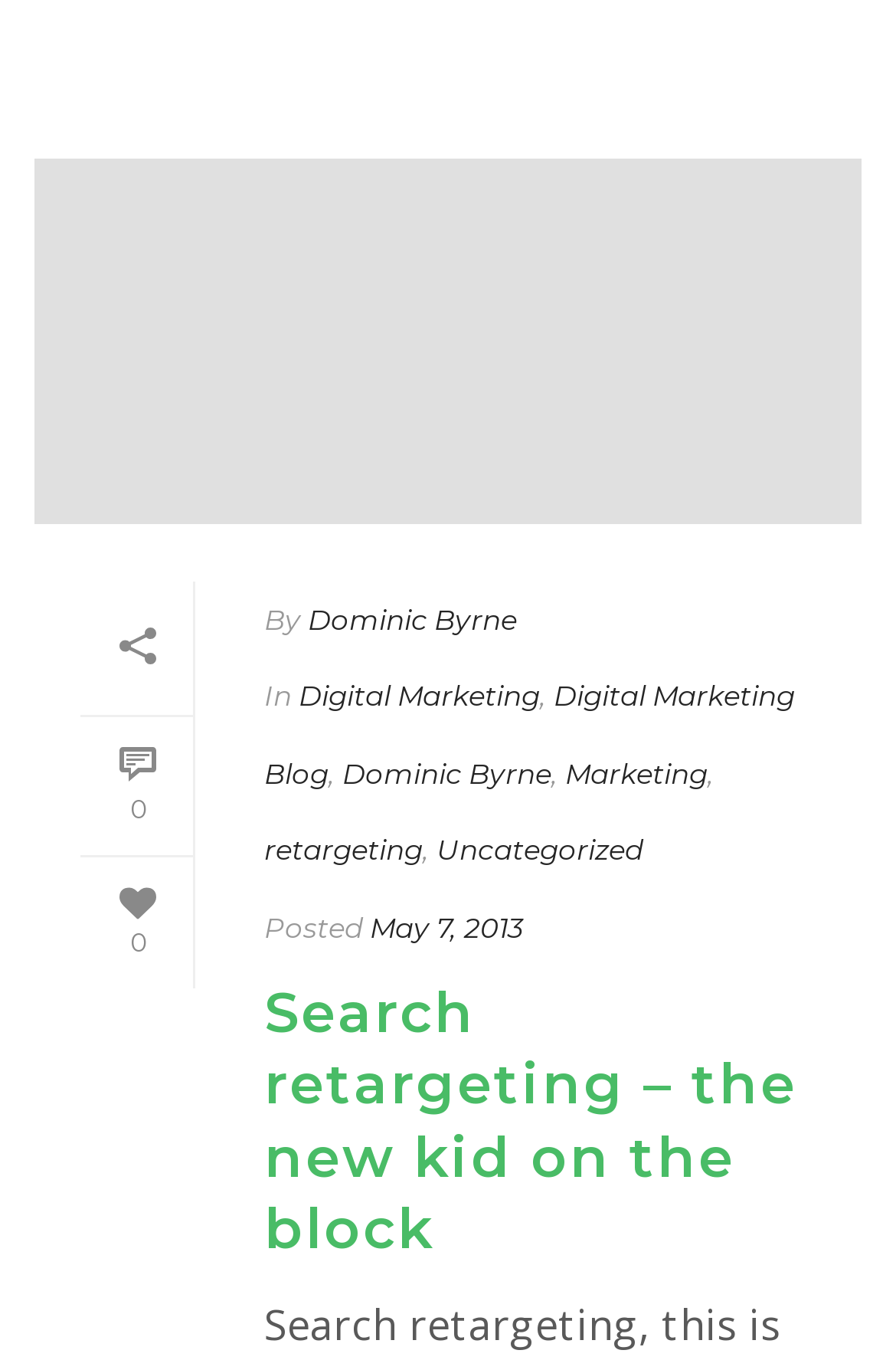What is the category of this article?
Answer the question with a single word or phrase derived from the image.

Digital Marketing, Uncategorized